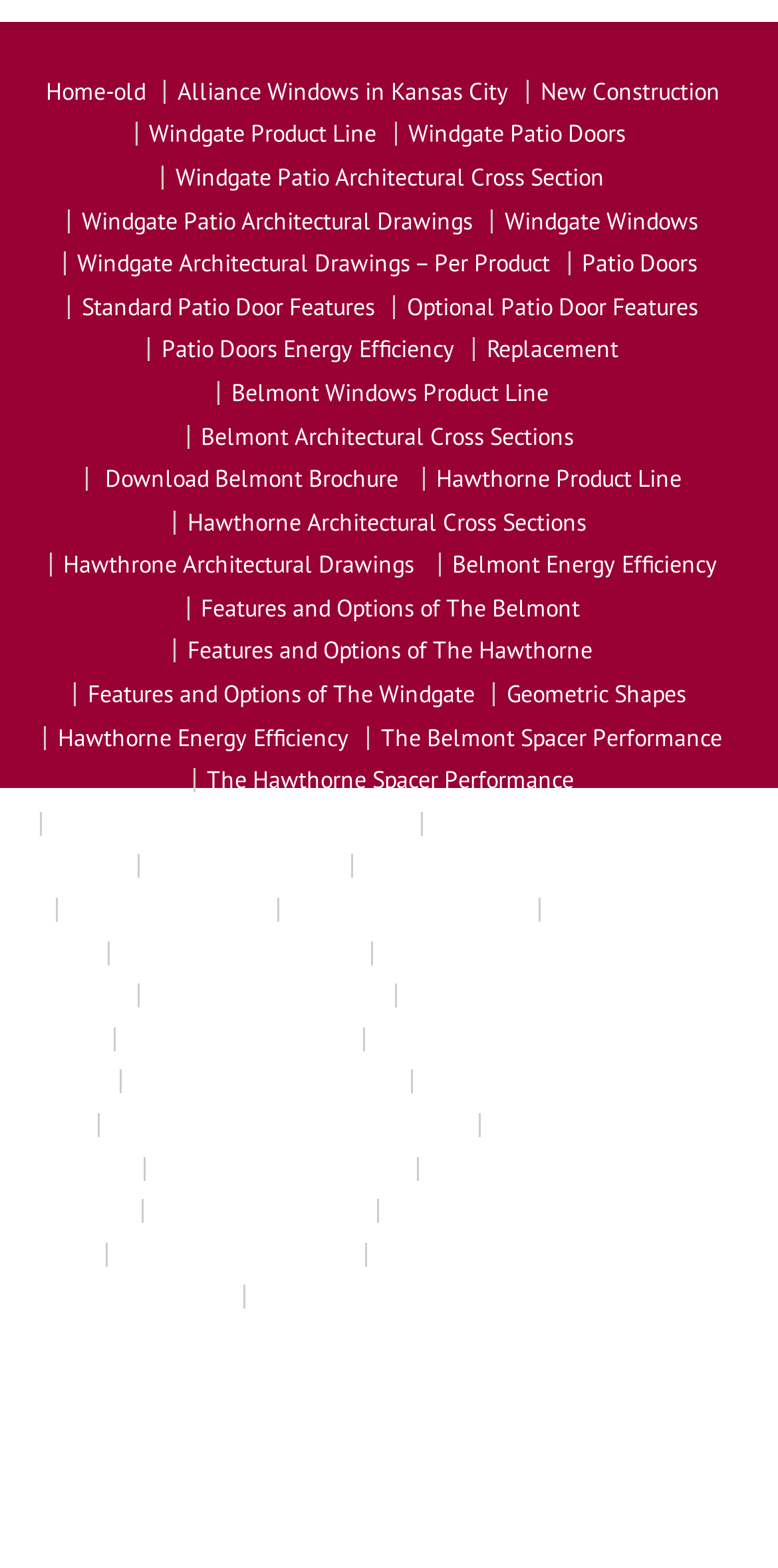Locate the bounding box coordinates of the area to click to fulfill this instruction: "Check out Windgate Product Line". The bounding box should be presented as four float numbers between 0 and 1, in the order [left, top, right, bottom].

[0.191, 0.076, 0.483, 0.095]